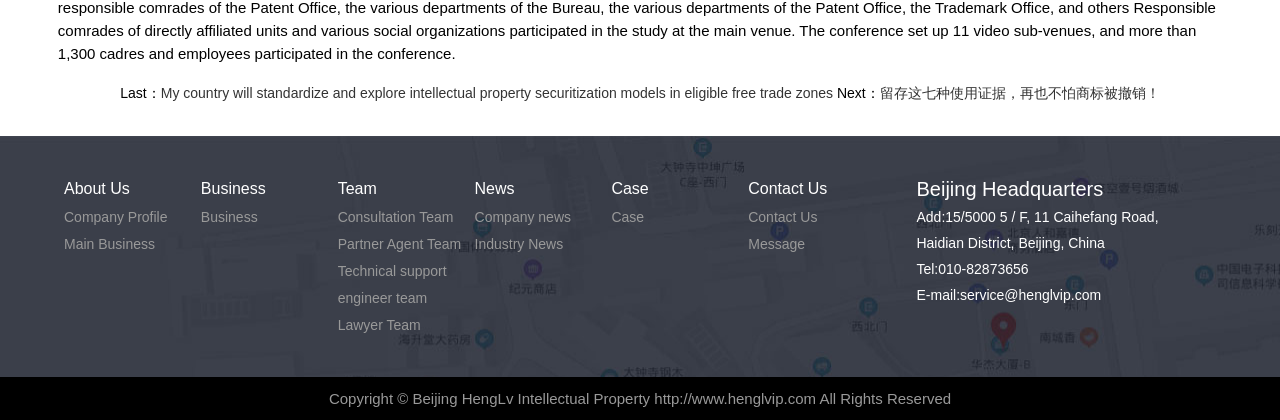Pinpoint the bounding box coordinates of the element you need to click to execute the following instruction: "Read 'Business'". The bounding box should be represented by four float numbers between 0 and 1, in the format [left, top, right, bottom].

[0.157, 0.428, 0.208, 0.469]